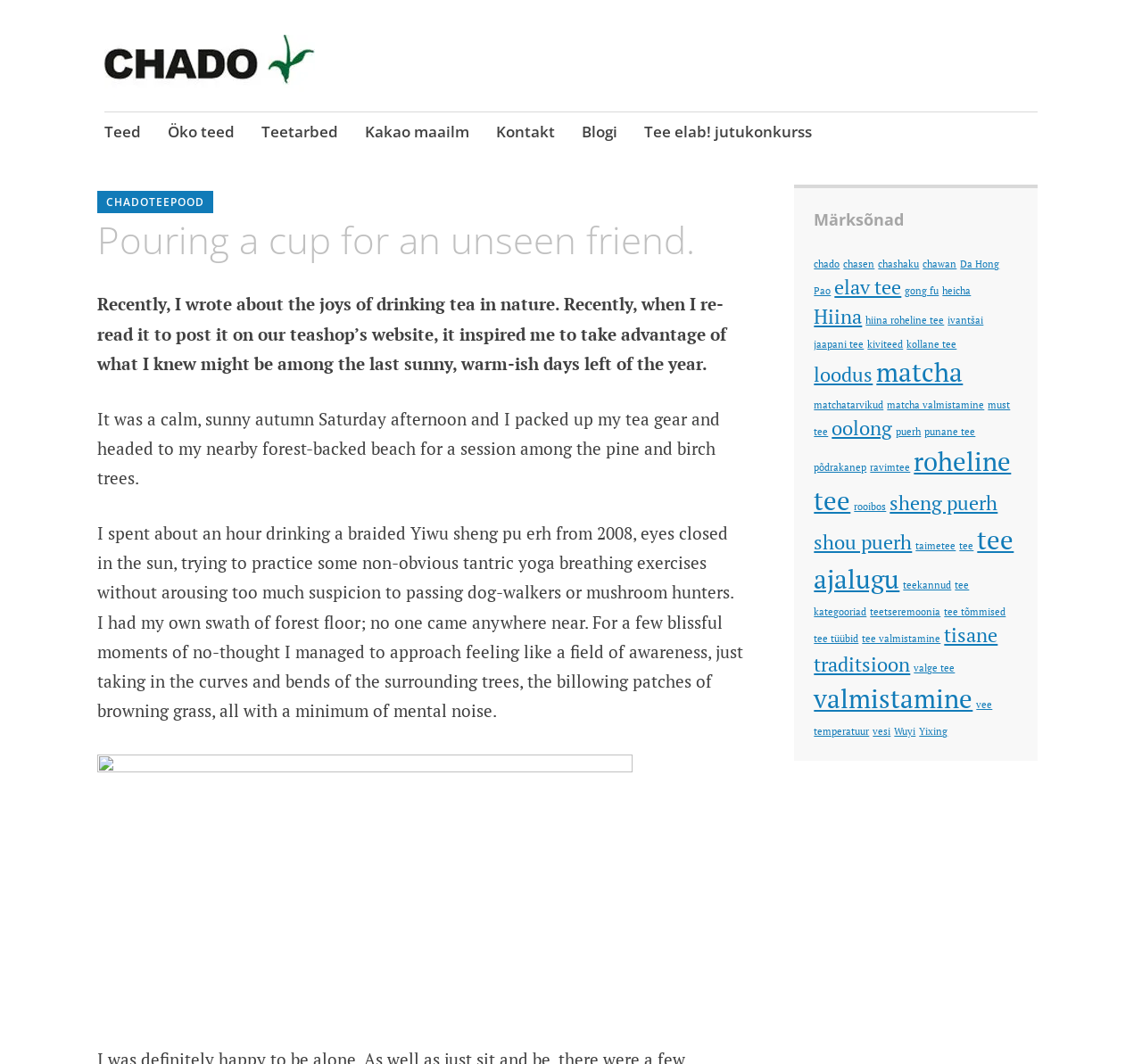What is the author of the blog post doing in the forest?
Analyze the image and provide a thorough answer to the question.

According to the text, the author packed up their tea gear and headed to the forest to drink tea and practice some non-obvious tantric yoga breathing exercises.